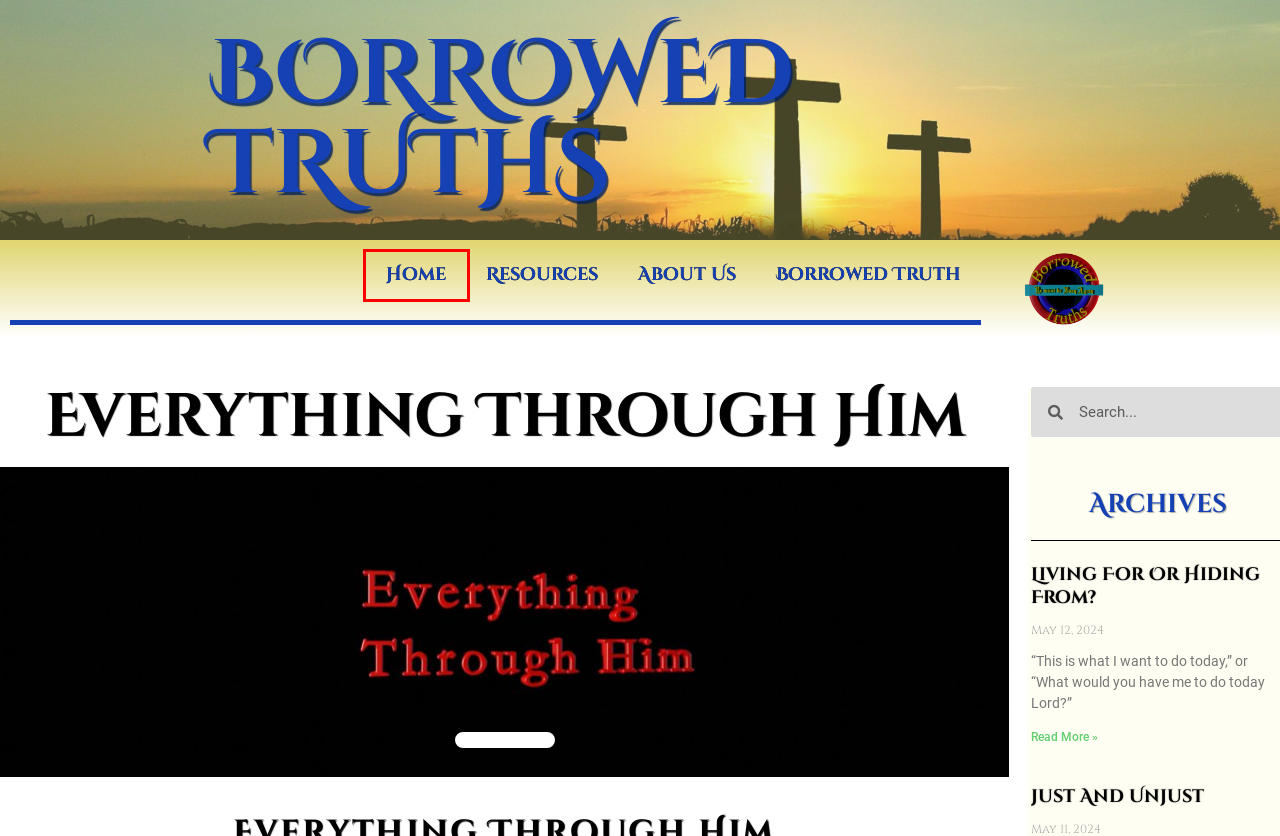You have a screenshot of a webpage with an element surrounded by a red bounding box. Choose the webpage description that best describes the new page after clicking the element inside the red bounding box. Here are the candidates:
A. Borrowed Truth – Borrowed Truths
B. Obeying – Borrowed Truths
C. Fellowship Series – Borrowed Truths
D. Living For Or Hiding From? – Borrowed Truths
E. Borrowed Truths – The Word, The Truth, The Light
F. Are You Acting? – Borrowed Truths
G. Resources – Borrowed Truths
H. Just And Unjust – Borrowed Truths

E